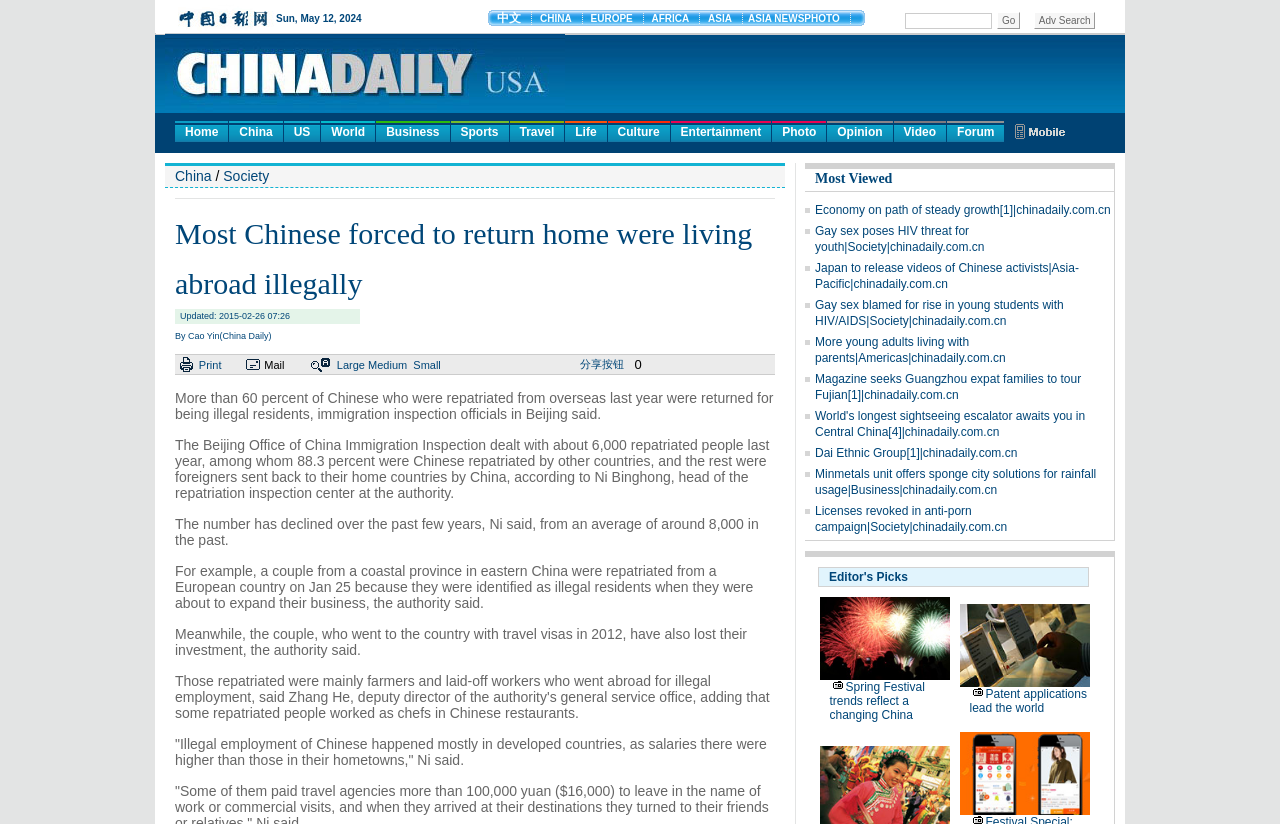What is the purpose of the buttons 'Print', 'Mail', and '分享按钮'?
Please analyze the image and answer the question with as much detail as possible.

The buttons 'Print', 'Mail', and '分享按钮' are located at the bottom of the news article, and they are likely used to share the article through different means, such as printing, emailing, or sharing on social media.